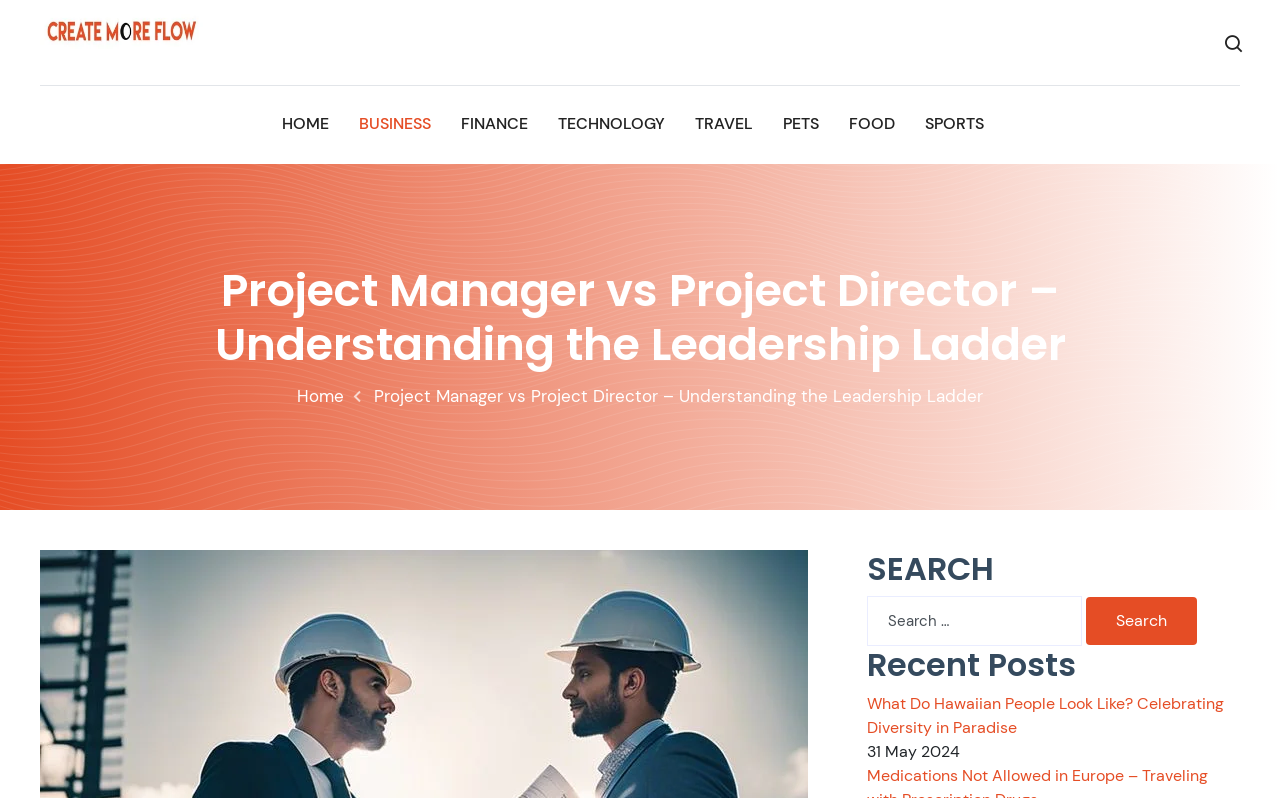Please identify the bounding box coordinates of the element that needs to be clicked to execute the following command: "read the 'Recent Posts'". Provide the bounding box using four float numbers between 0 and 1, formatted as [left, top, right, bottom].

[0.677, 0.809, 0.969, 0.857]